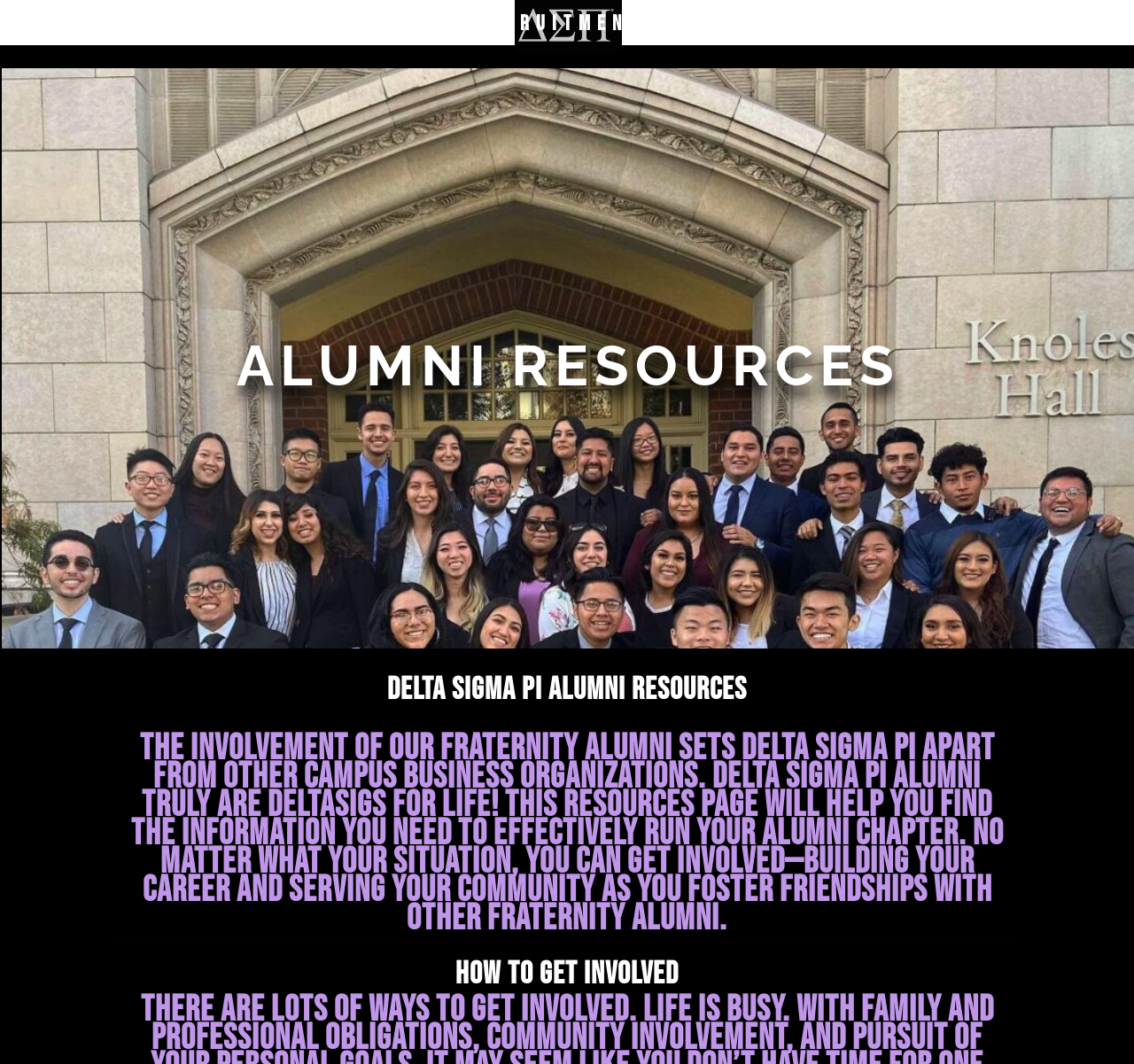Please give a succinct answer using a single word or phrase:
How many navigation links are at the top of the page?

6